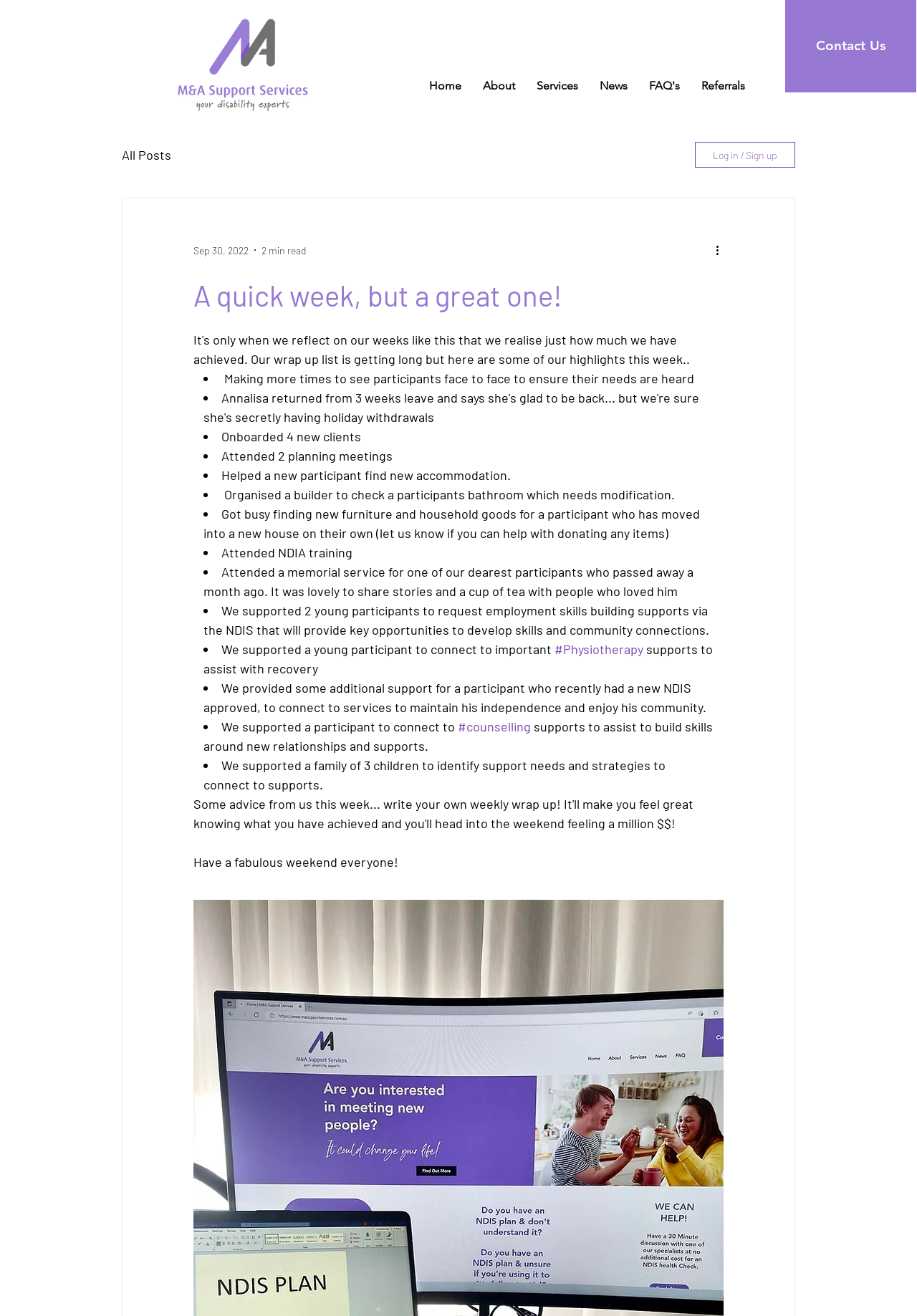Identify the bounding box coordinates of the region that should be clicked to execute the following instruction: "Click the 'All Posts' link".

[0.133, 0.112, 0.187, 0.124]